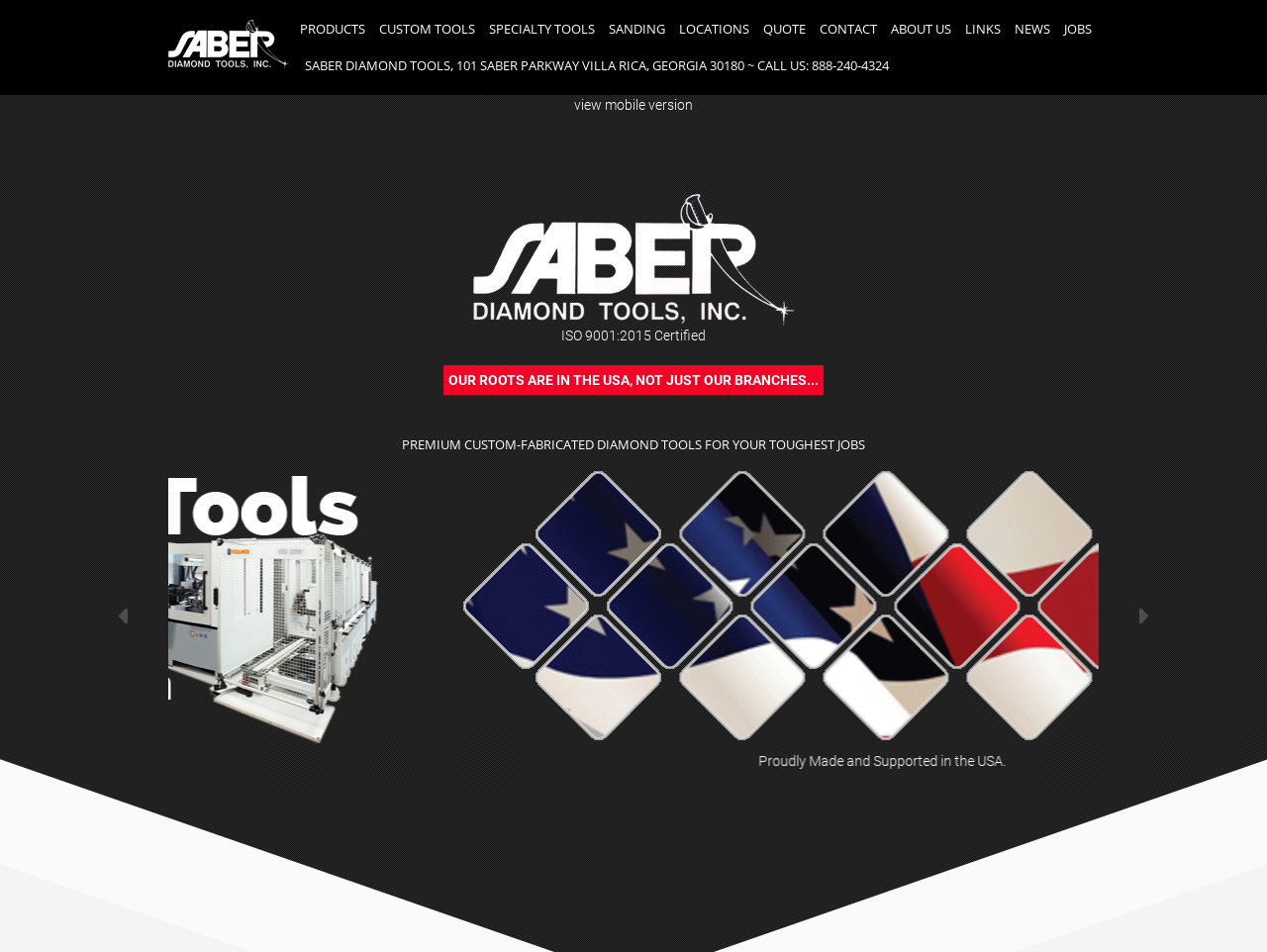Provide the bounding box coordinates for the area that should be clicked to complete the instruction: "Click PRODUCTS".

[0.231, 0.021, 0.294, 0.04]